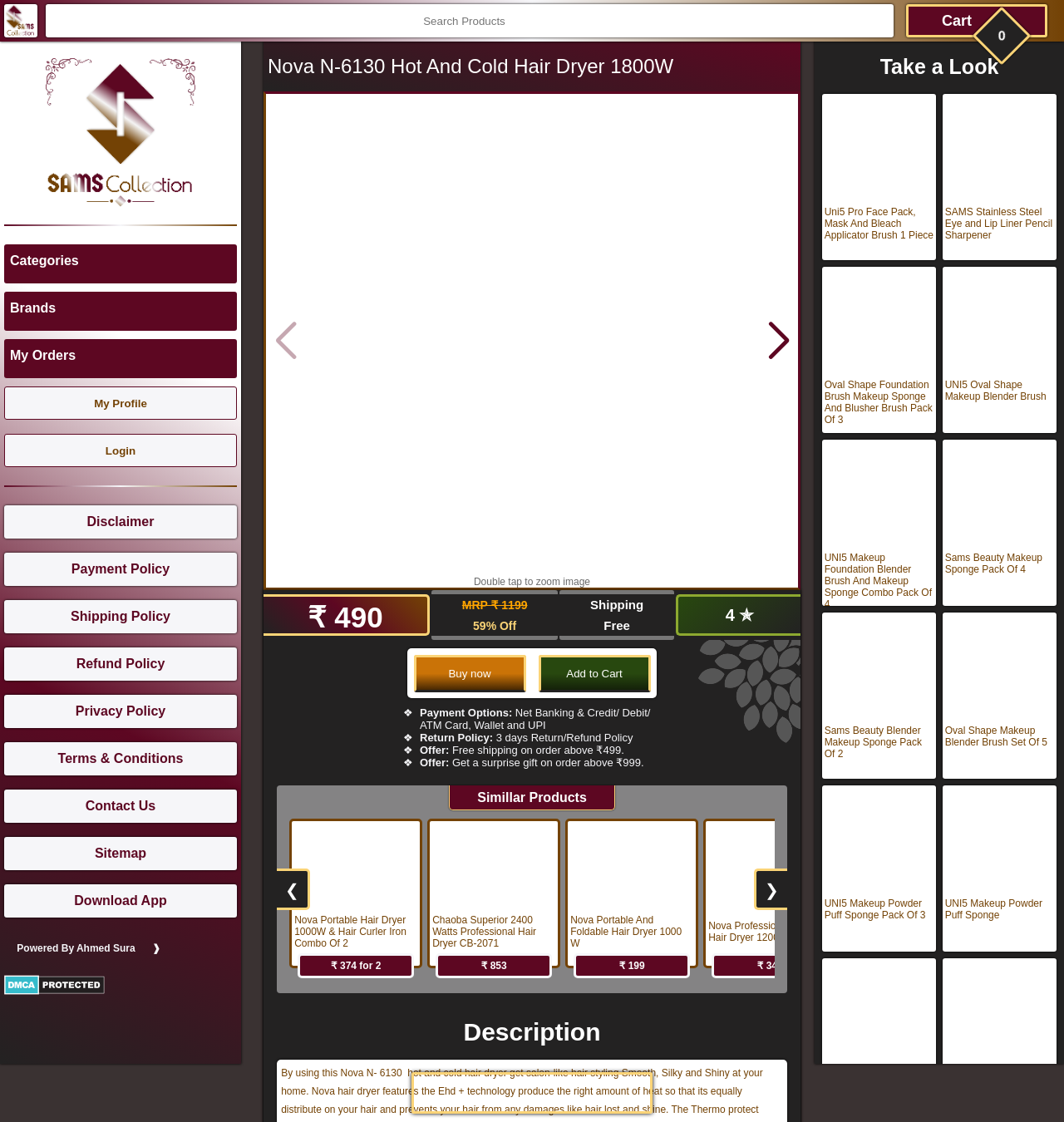Locate the bounding box coordinates of the element that needs to be clicked to carry out the instruction: "Click Financial". The coordinates should be given as four float numbers ranging from 0 to 1, i.e., [left, top, right, bottom].

None